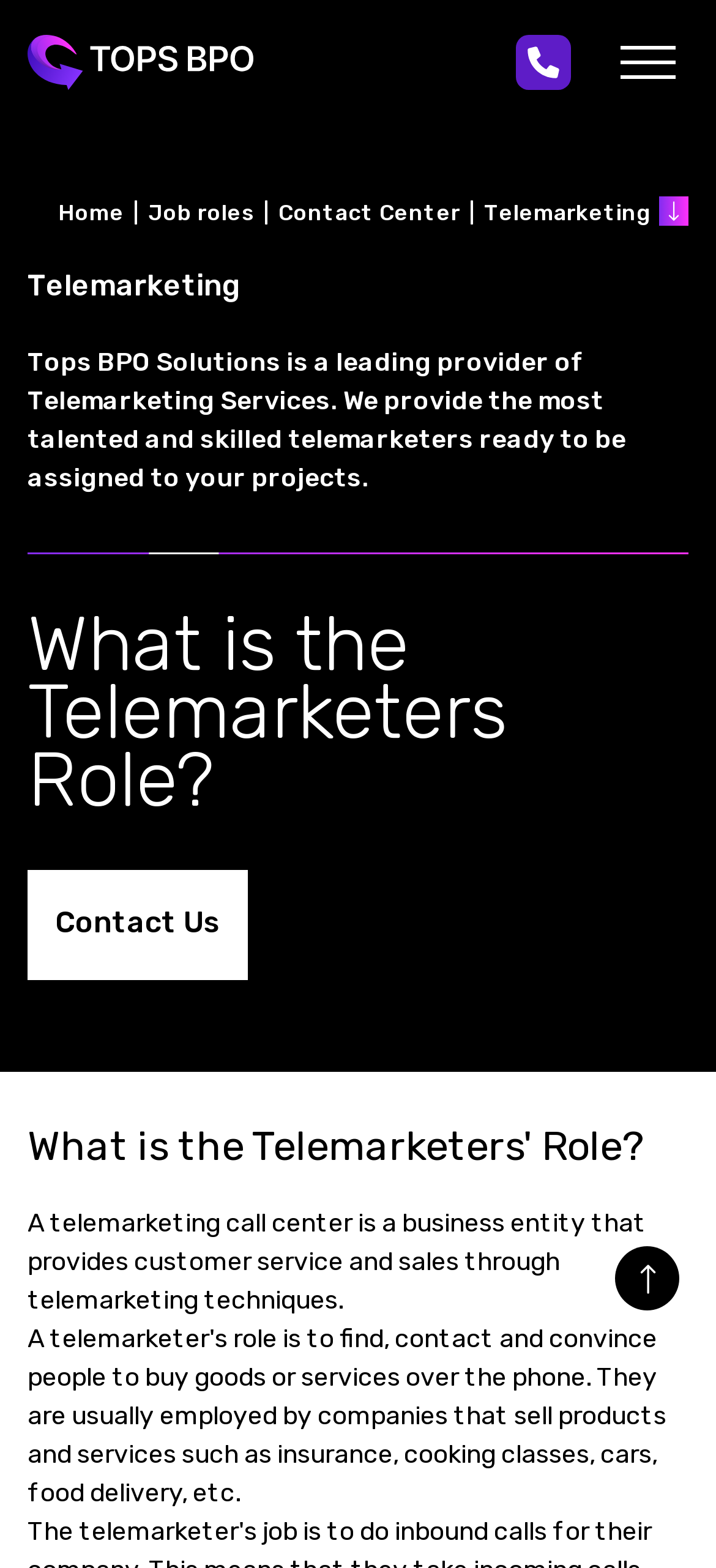What is the policy that users agree to when clicking the 'Send' button?
Please provide a detailed and comprehensive answer to the question.

The policy that users agree to when clicking the 'Send' button is obtained from the checkbox element 'By clicking the Send button you agree to our Privacy Policy terms' which indicates that users agree to the Privacy Policy.